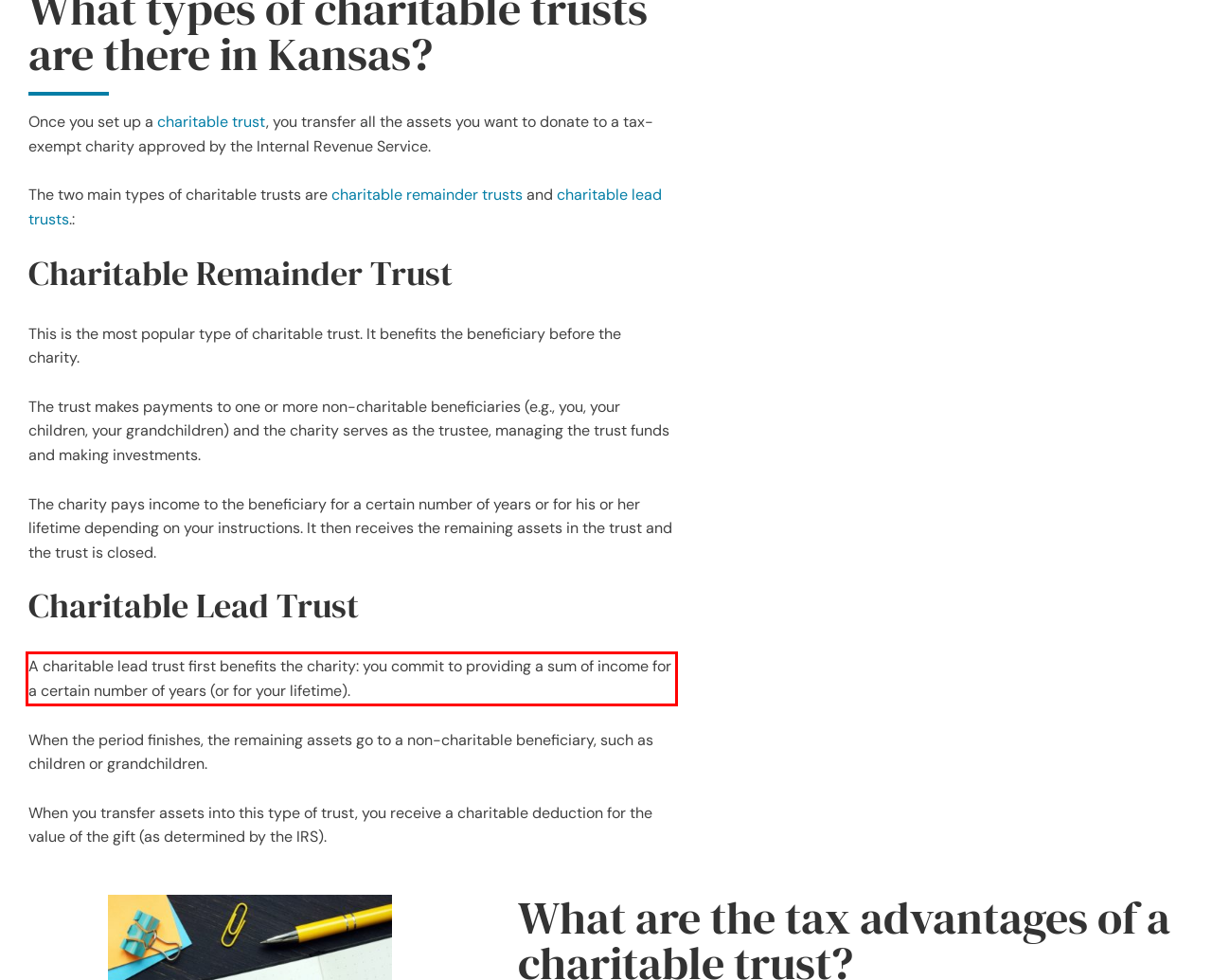Please identify the text within the red rectangular bounding box in the provided webpage screenshot.

A charitable lead trust first benefits the charity: you commit to providing a sum of income for a certain number of years (or for your lifetime).